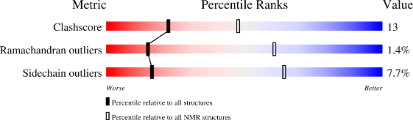Create a detailed narrative that captures the essence of the image.

The image displays a graphical representation of metrics related to protein structure quality assessment. It includes three key metrics: Clashscore, Ramachandran outliers, and Sidechain outliers. Each metric is accompanied by a percentage rank indicated by horizontal bars, which range in color from red (indicating poorer performance) to blue (indicating better performance).

- **Clashscore** is represented at a percentile rank of 13%, indicating the structure has a significant number of close atomic contacts, classifying it on the poorer side of the scale.
- **Ramachandran outliers** are shown with a percentile rank of 1.4%, suggesting a very low occurrence of residues in forbidden regions of the Ramachandran plot, which is favorable for structure stability.
- **Sidechain outliers** have a percentile rank of 7.7%, indicating a moderate number of sidechain conformations that deviate from expected values.

The graphical elements are designed to visually convey the relative quality of the protein structure compared to others, incorporating both general standards and specific comparisons with NMR structures. The key at the bottom of the image clarifies that the provided percentile ranks are based on assessments featuring all structures and specifically for NMR-derived models.